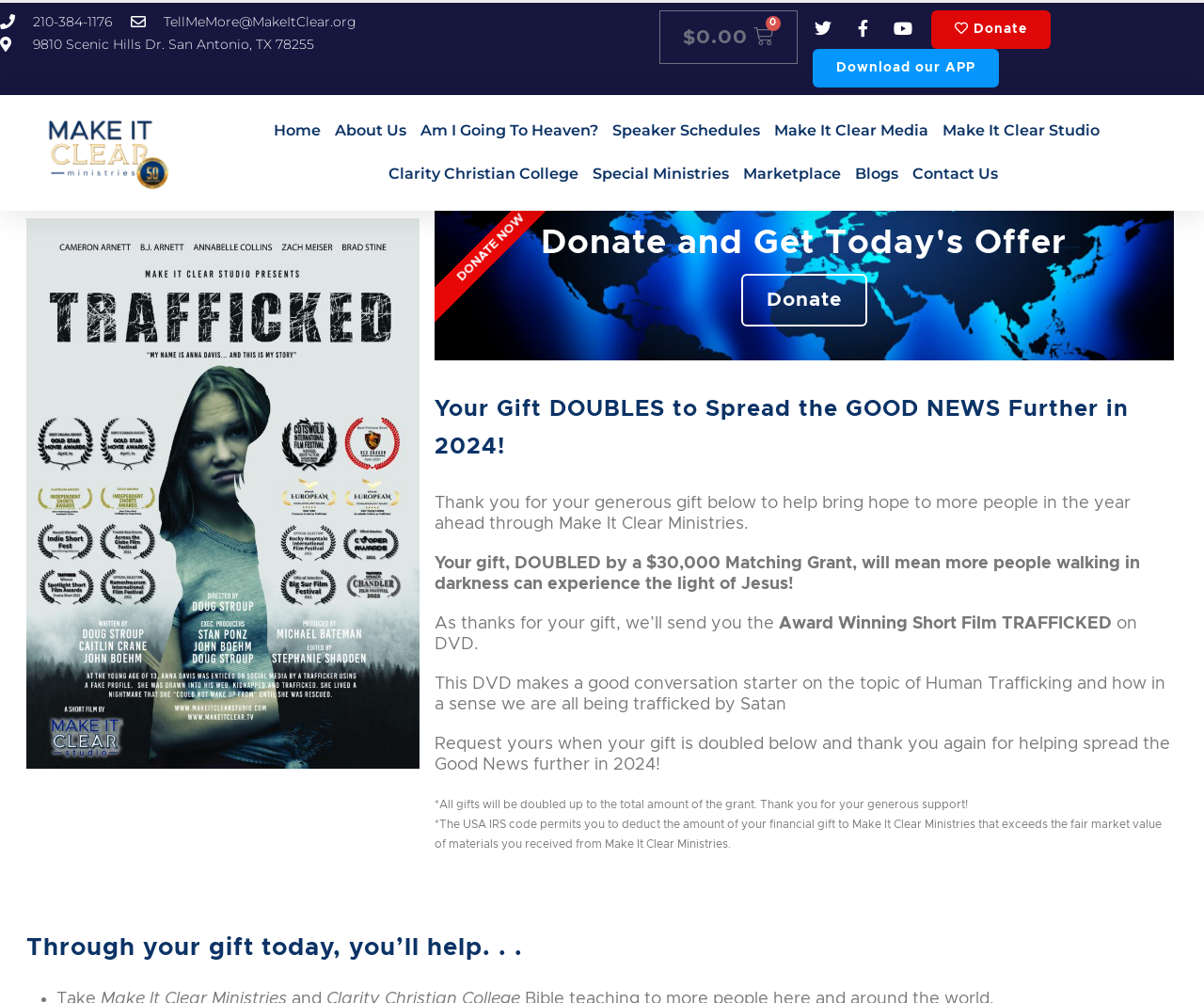Provide a short, one-word or phrase answer to the question below:
What is the address of Make It Clear Ministries?

9810 Scenic Hills Dr. San Antonio, TX 78255